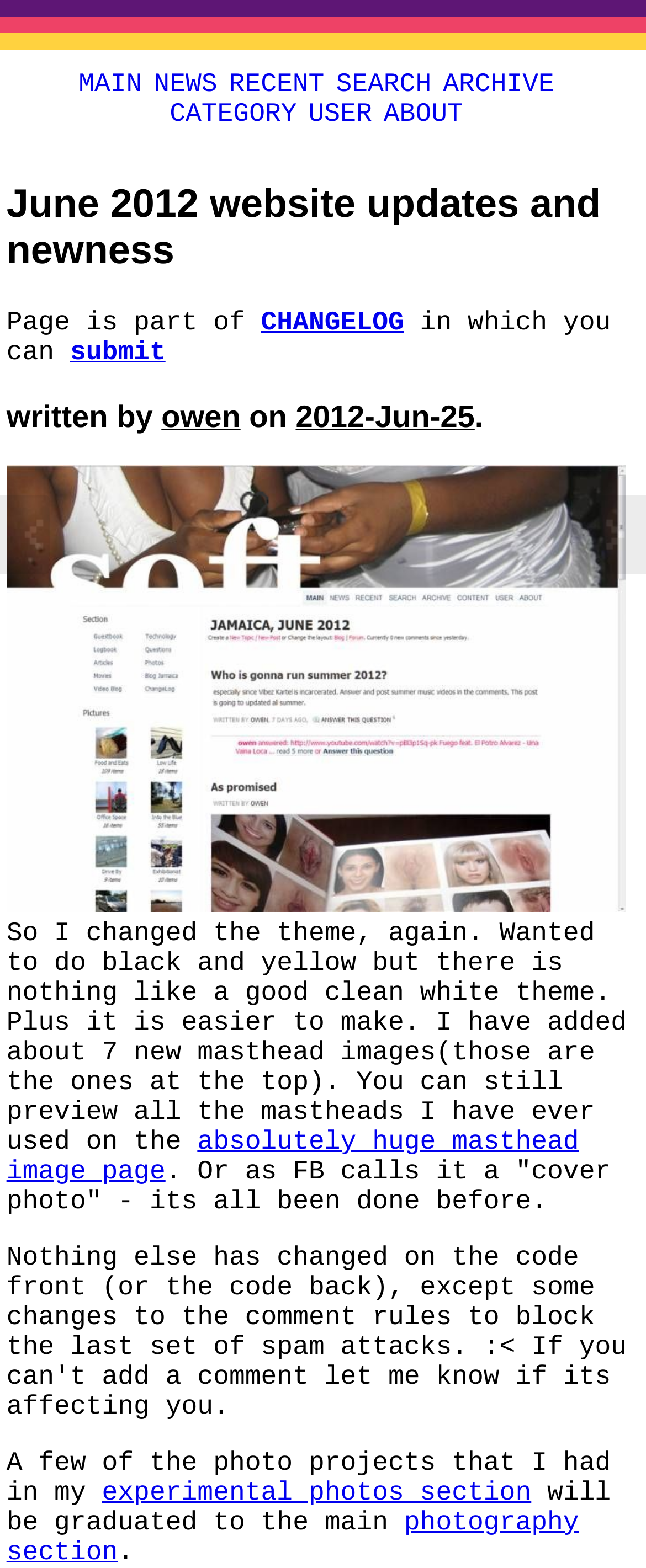Please identify the bounding box coordinates of the element's region that needs to be clicked to fulfill the following instruction: "search for something". The bounding box coordinates should consist of four float numbers between 0 and 1, i.e., [left, top, right, bottom].

[0.517, 0.043, 0.67, 0.064]